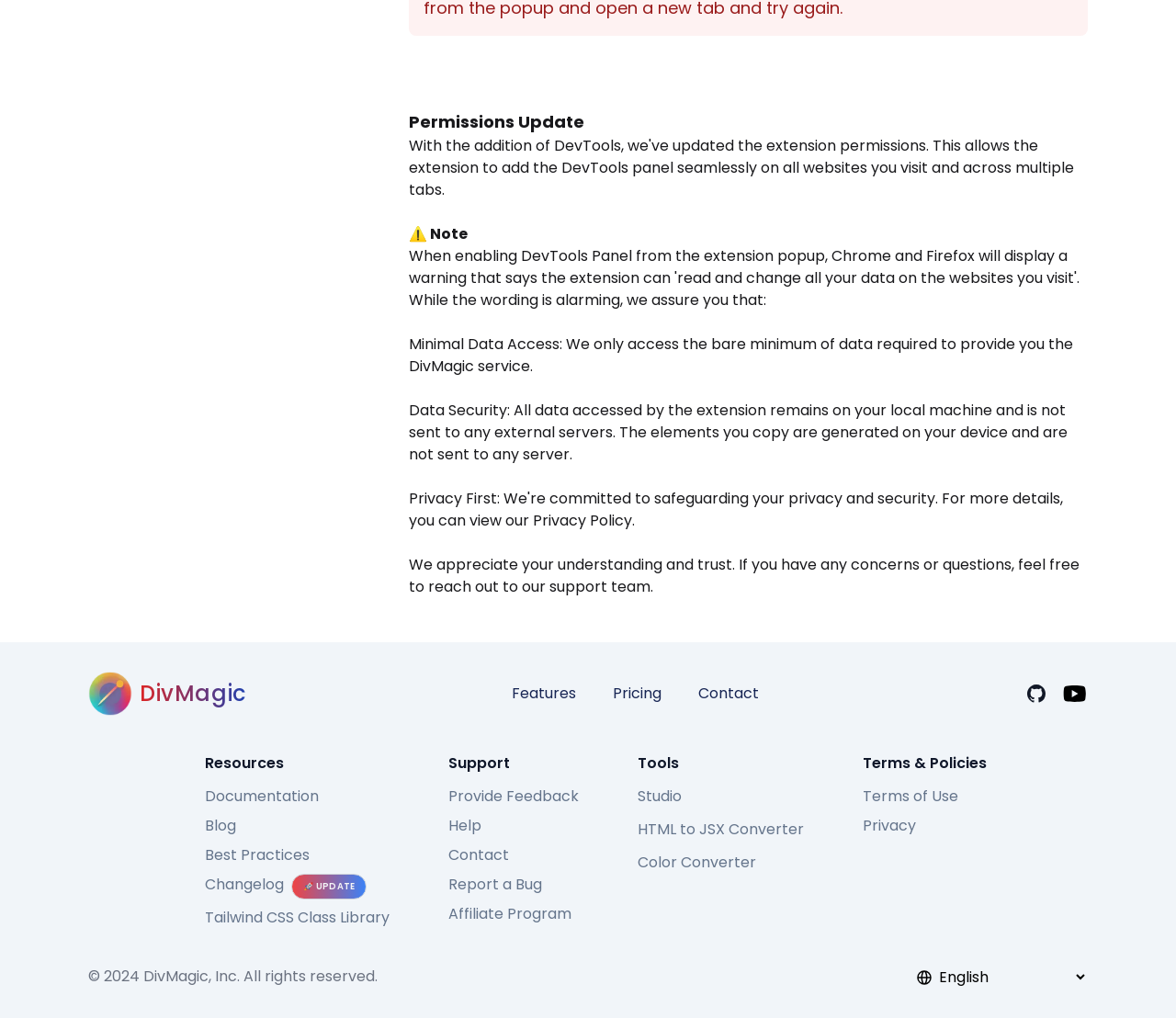Find the bounding box coordinates of the area that needs to be clicked in order to achieve the following instruction: "log in". The coordinates should be specified as four float numbers between 0 and 1, i.e., [left, top, right, bottom].

None